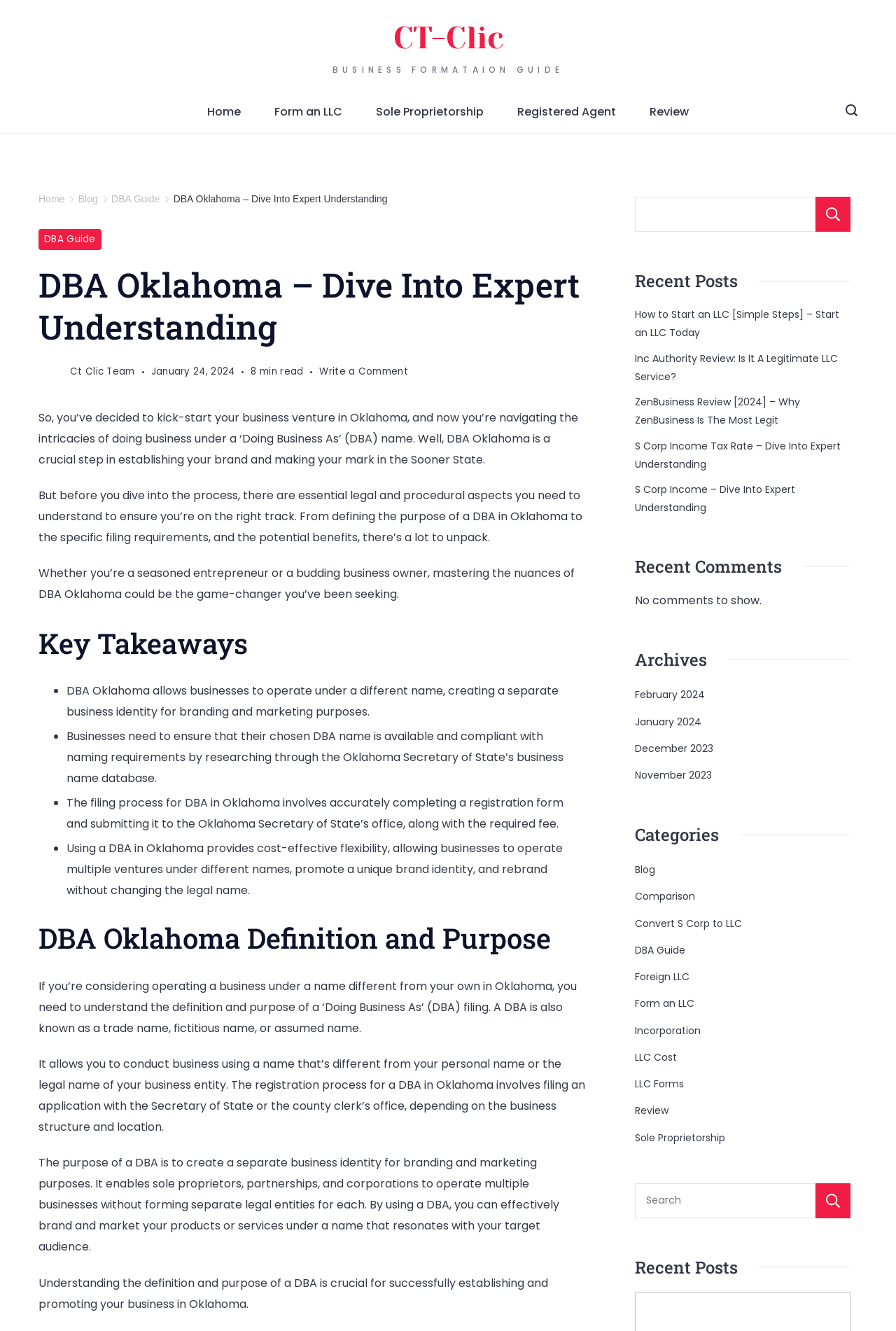What is the purpose of a DBA in Oklahoma?
Answer the question with a single word or phrase, referring to the image.

Create a separate business identity